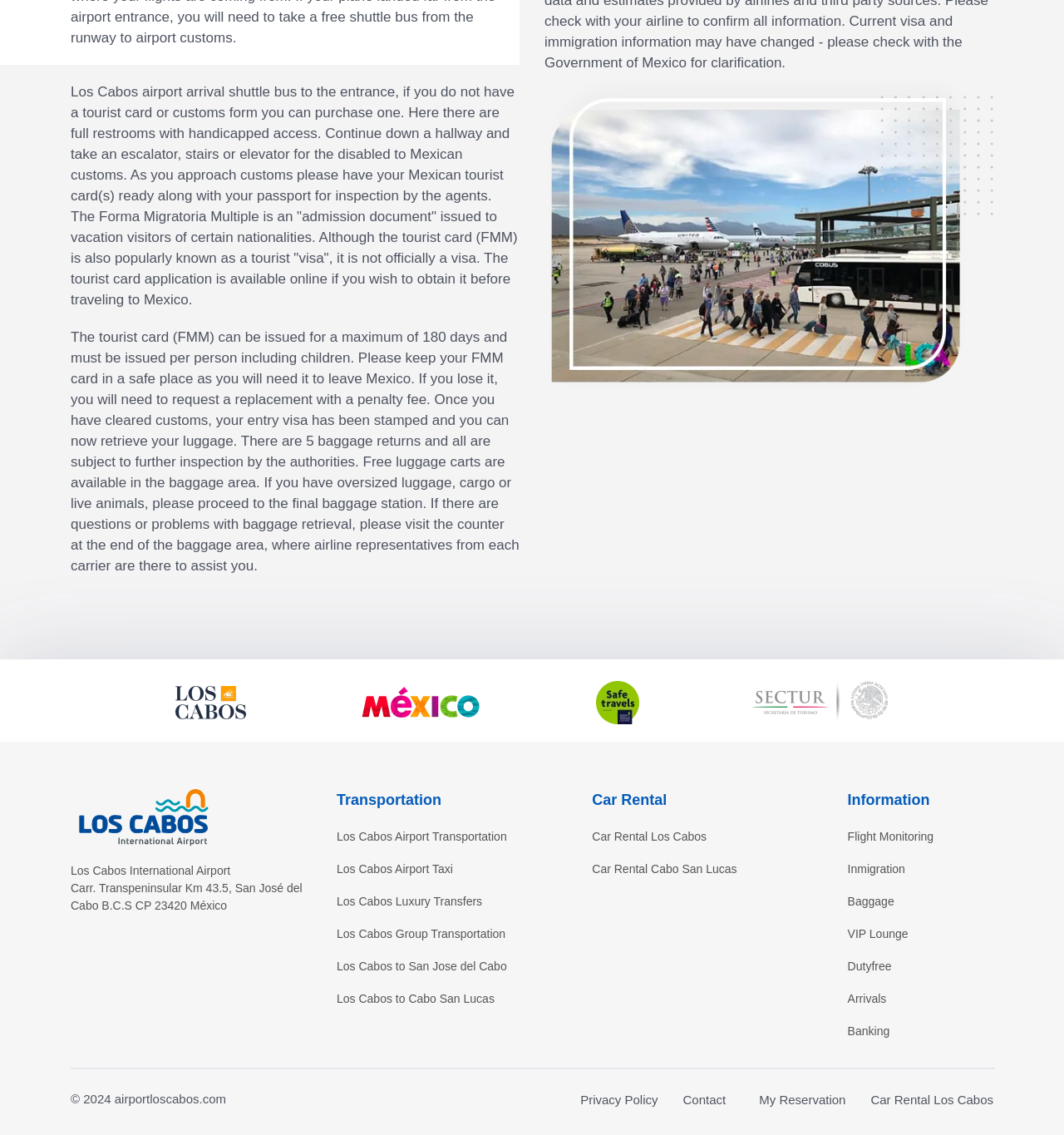Please specify the bounding box coordinates of the area that should be clicked to accomplish the following instruction: "Read about Los Cabos International Airport". The coordinates should consist of four float numbers between 0 and 1, i.e., [left, top, right, bottom].

[0.066, 0.761, 0.217, 0.773]